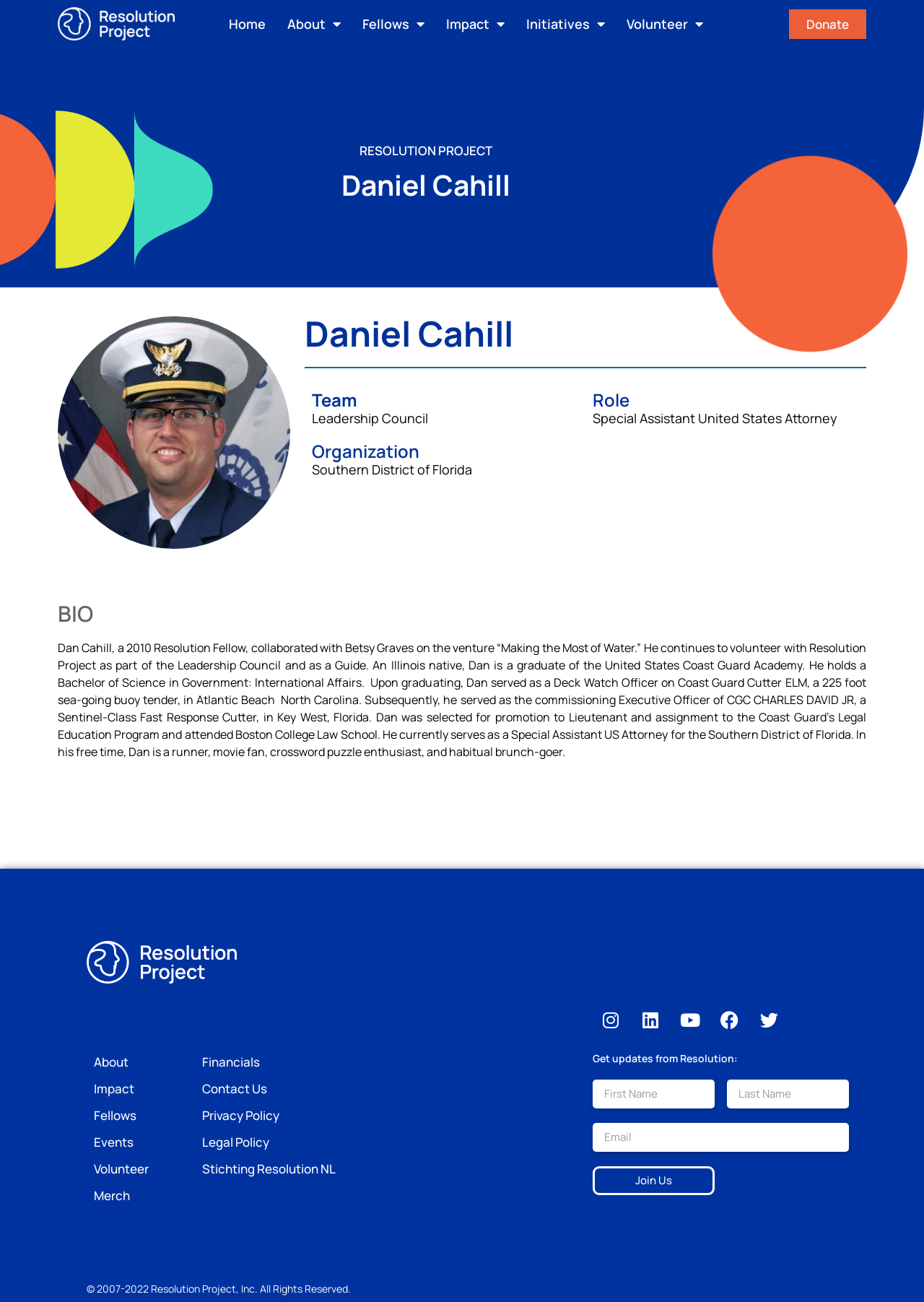Indicate the bounding box coordinates of the clickable region to achieve the following instruction: "Join the Resolution Project newsletter."

[0.641, 0.896, 0.773, 0.918]